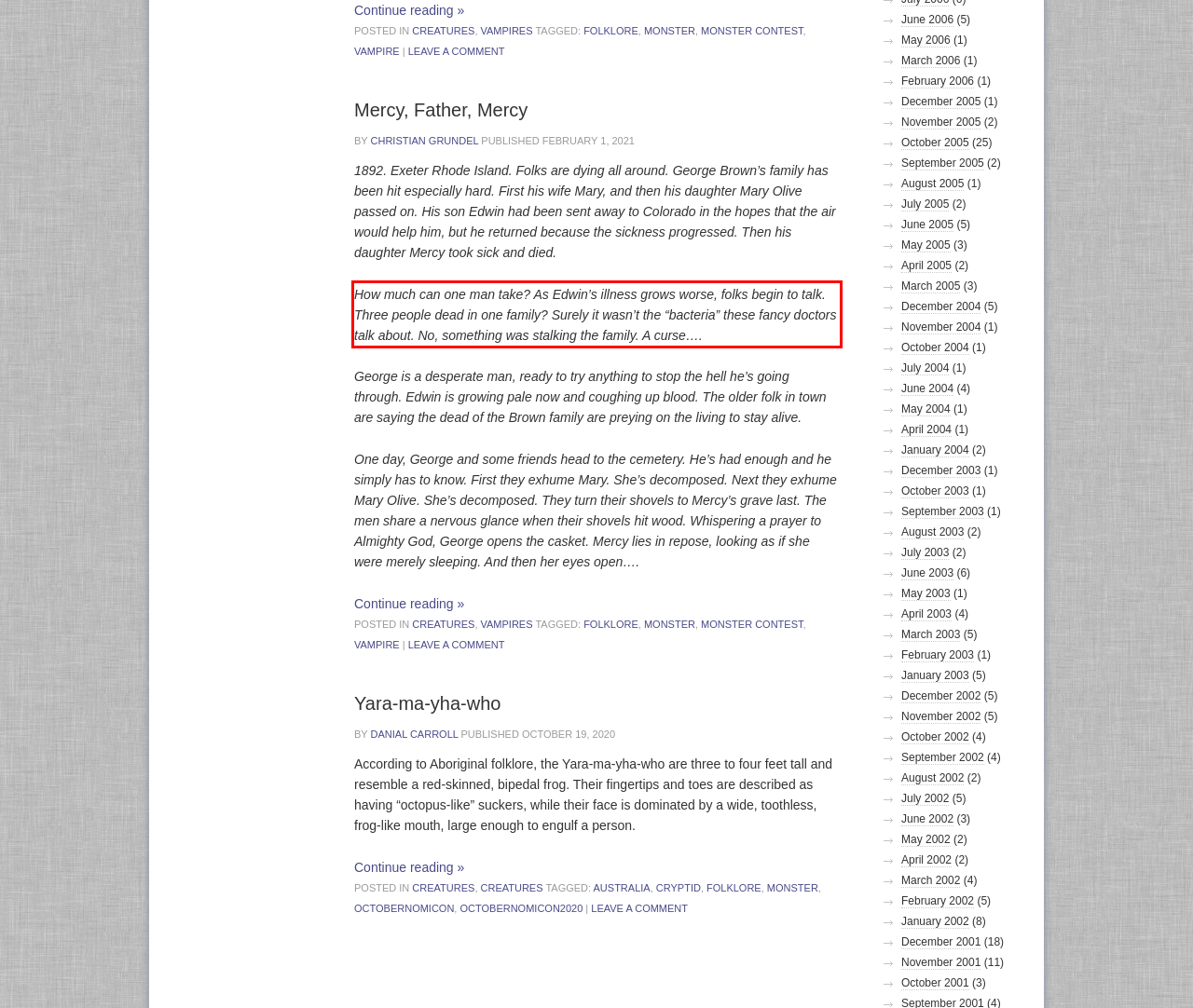Identify the text inside the red bounding box in the provided webpage screenshot and transcribe it.

How much can one man take? As Edwin’s illness grows worse, folks begin to talk. Three people dead in one family? Surely it wasn’t the “bacteria” these fancy doctors talk about. No, something was stalking the family. A curse….